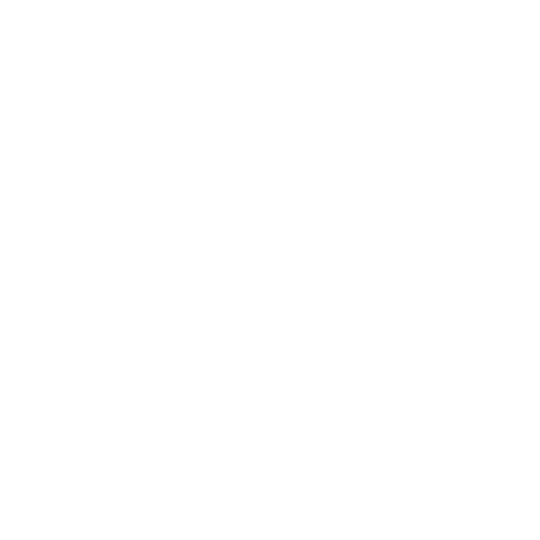Provide a thorough and detailed caption for the image.

The image features the sleek design of a Turtle media storage and transport case, specifically engineered to hold up to 20 LTO cartridges without their jewel cases. Notable for its airtight and waterproof construction, this rugged case also includes an automatic pressure release valve and is padlockable for added security. Designed to comply with airline carry-on regulations, it offers a lifetime warranty against manufacturing defects. Positioned above the product description, the case is highlighted in a web interface dedicated to the product's specifications and purchasing options.